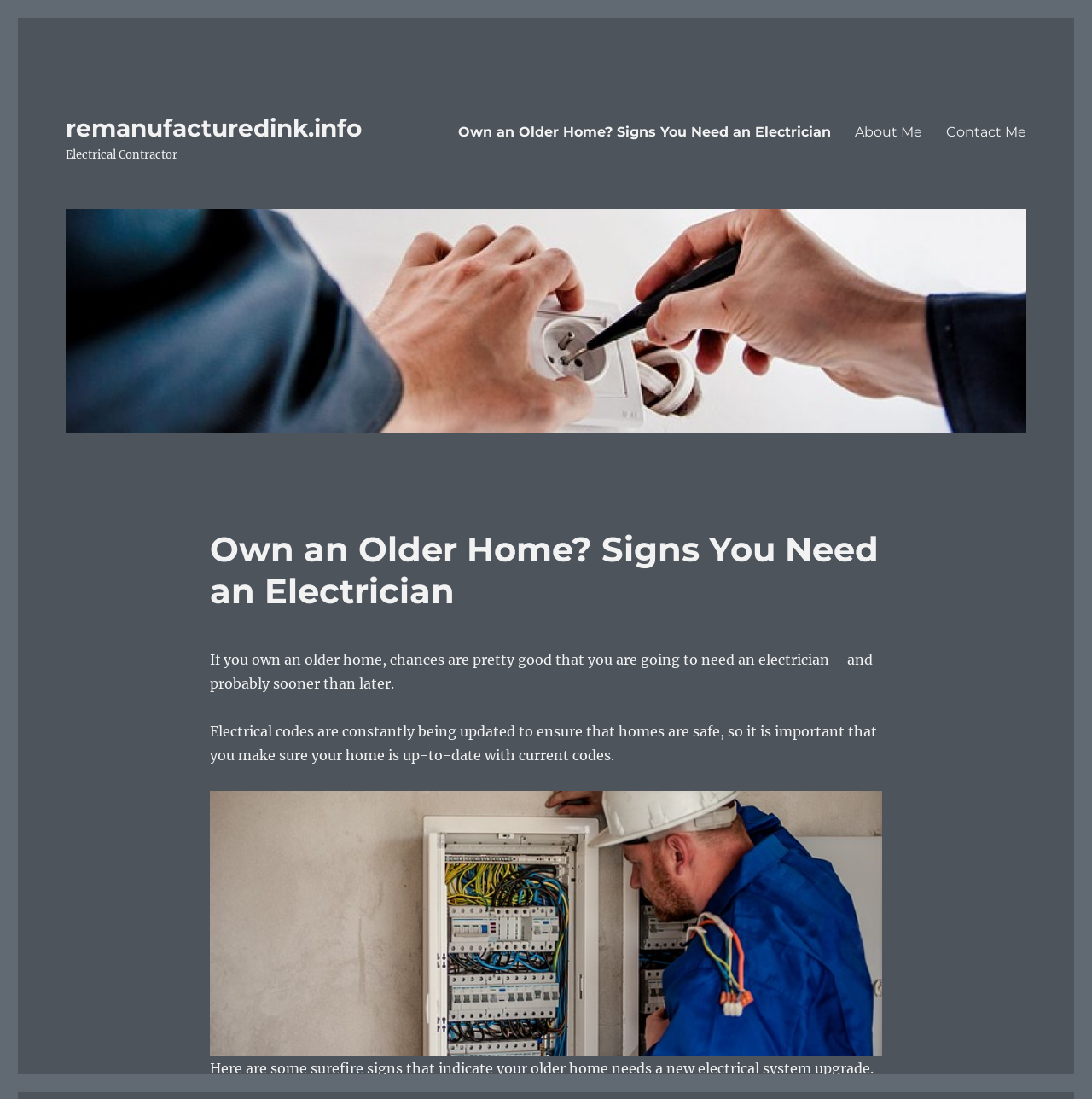Using the information in the image, give a comprehensive answer to the question: 
What is the author's tone in the webpage content?

The text on the webpage is written in a neutral and informative tone, providing information about the importance of electrical system upgrades in older homes. The author presents facts and signs that indicate the need for an electrician, without expressing a personal opinion or emotion.